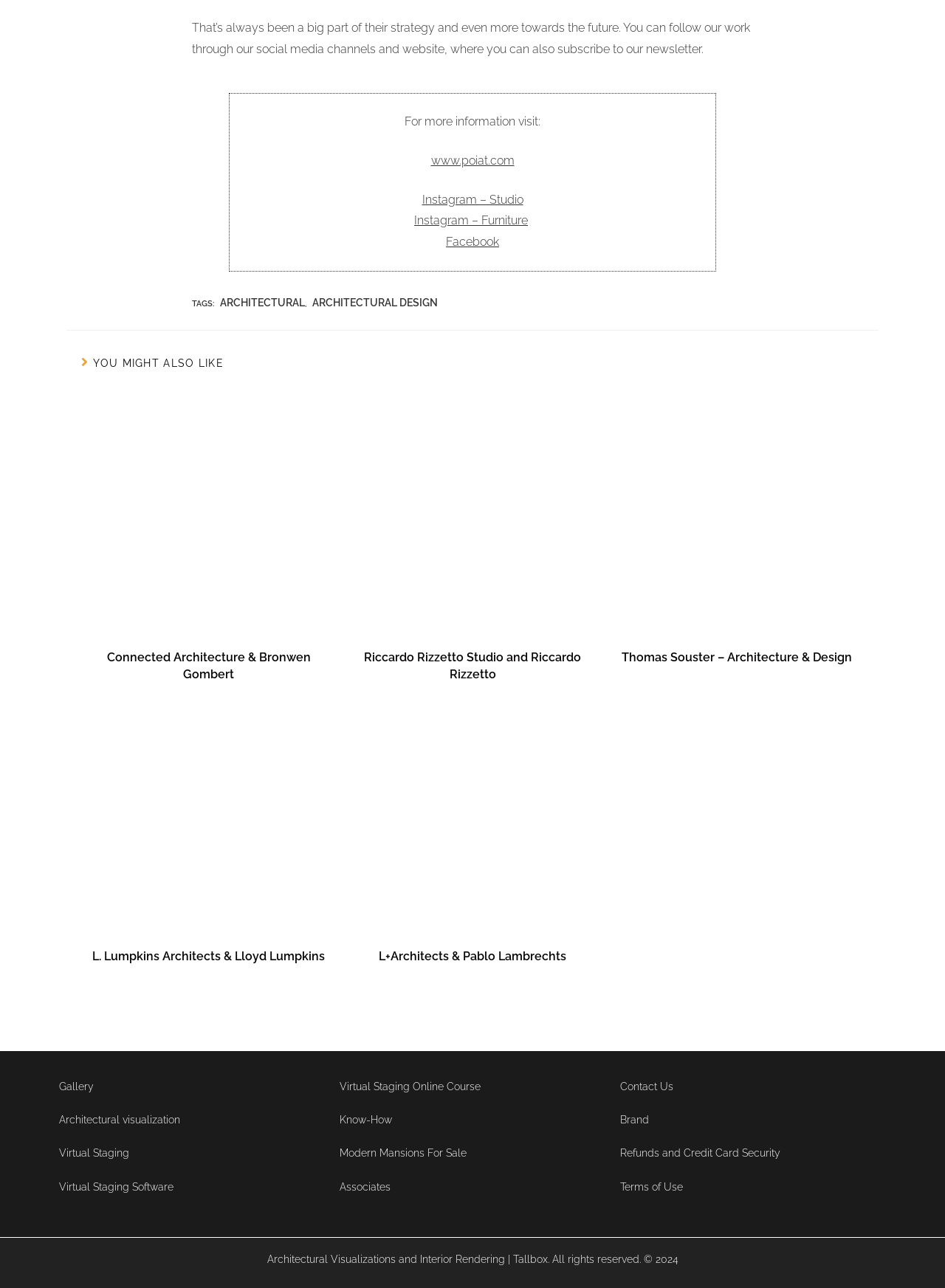Please specify the bounding box coordinates of the clickable region to carry out the following instruction: "Contact Us". The coordinates should be four float numbers between 0 and 1, in the format [left, top, right, bottom].

[0.656, 0.839, 0.712, 0.848]